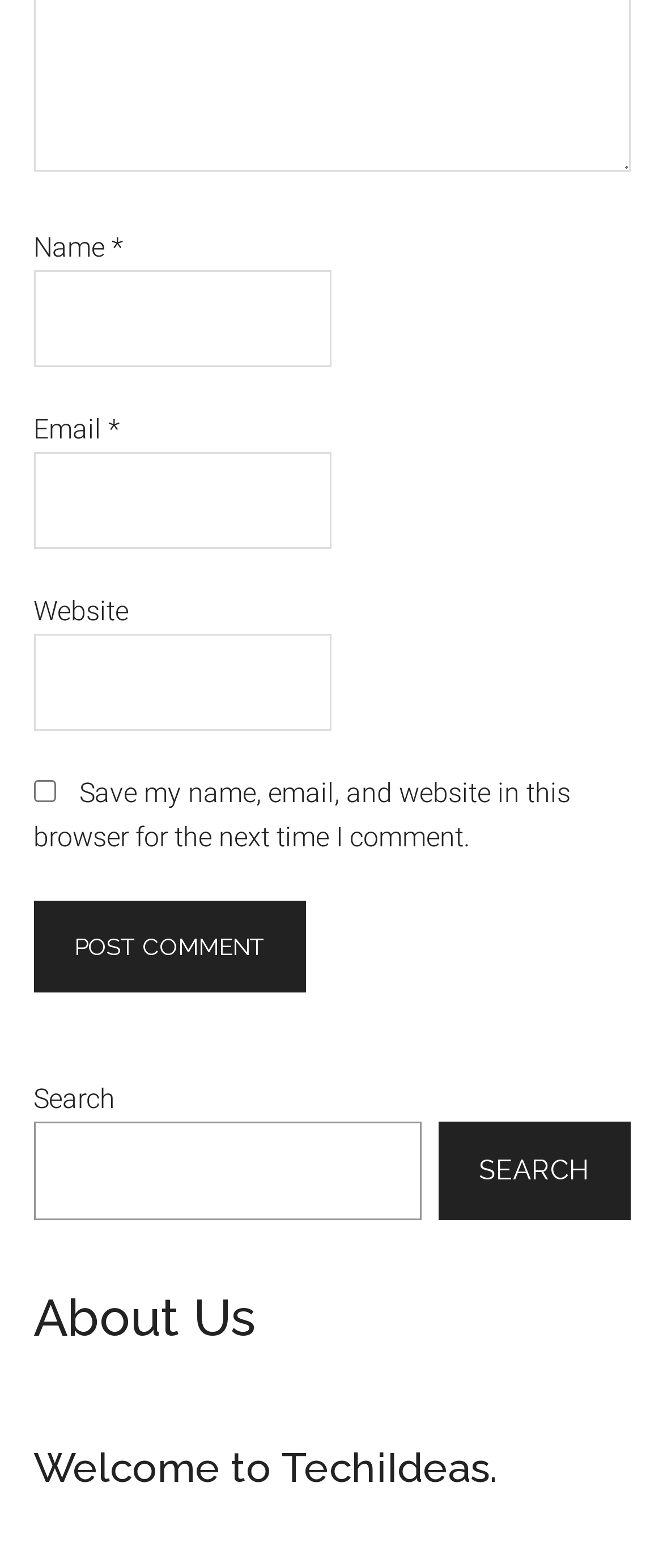How many headings are there in the 'Primary Sidebar' section?
Provide a comprehensive and detailed answer to the question.

The 'Primary Sidebar' section contains two heading elements: one with the text 'Primary Sidebar' and another with the text 'About Us'.